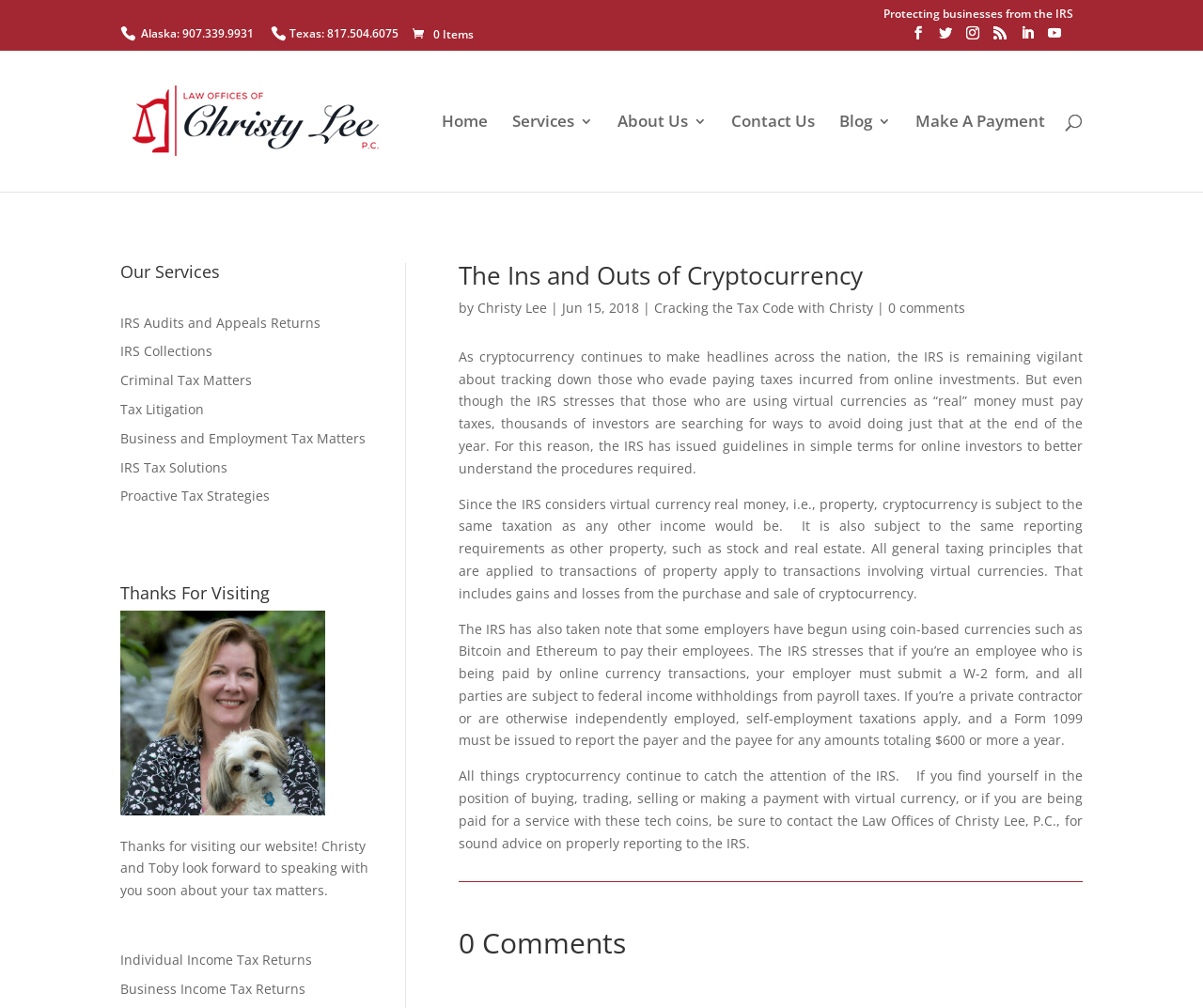Please determine the bounding box coordinates of the area that needs to be clicked to complete this task: 'Search for:'. The coordinates must be four float numbers between 0 and 1, formatted as [left, top, right, bottom].

[0.157, 0.049, 0.877, 0.051]